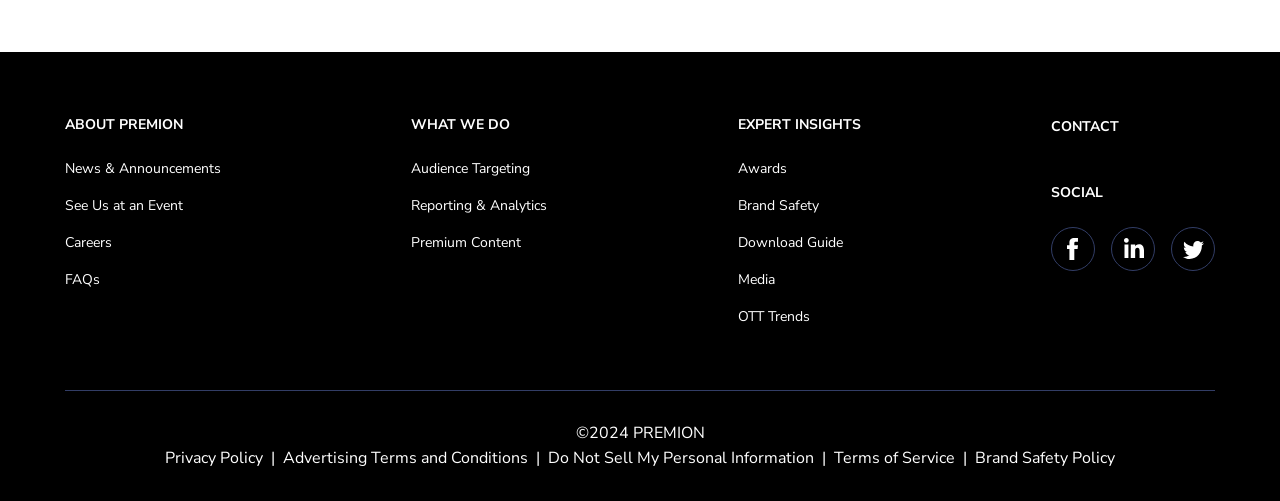Highlight the bounding box coordinates of the region I should click on to meet the following instruction: "Contact PREMION".

[0.821, 0.236, 0.874, 0.272]